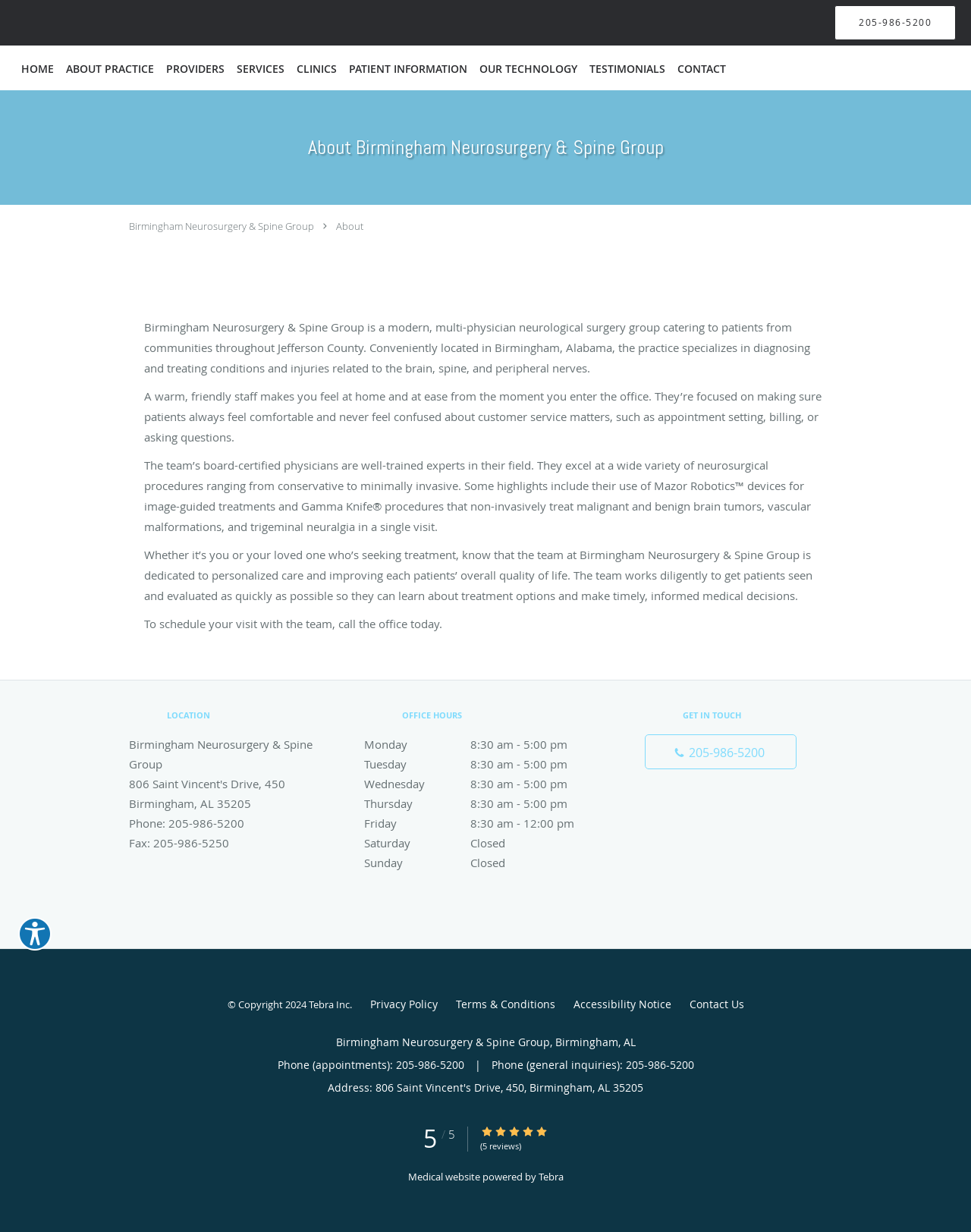Respond with a single word or phrase to the following question:
What is the address of the Birmingham Neurosurgery & Spine Group?

806 Saint Vincent's Drive, 450, Birmingham, AL 35205